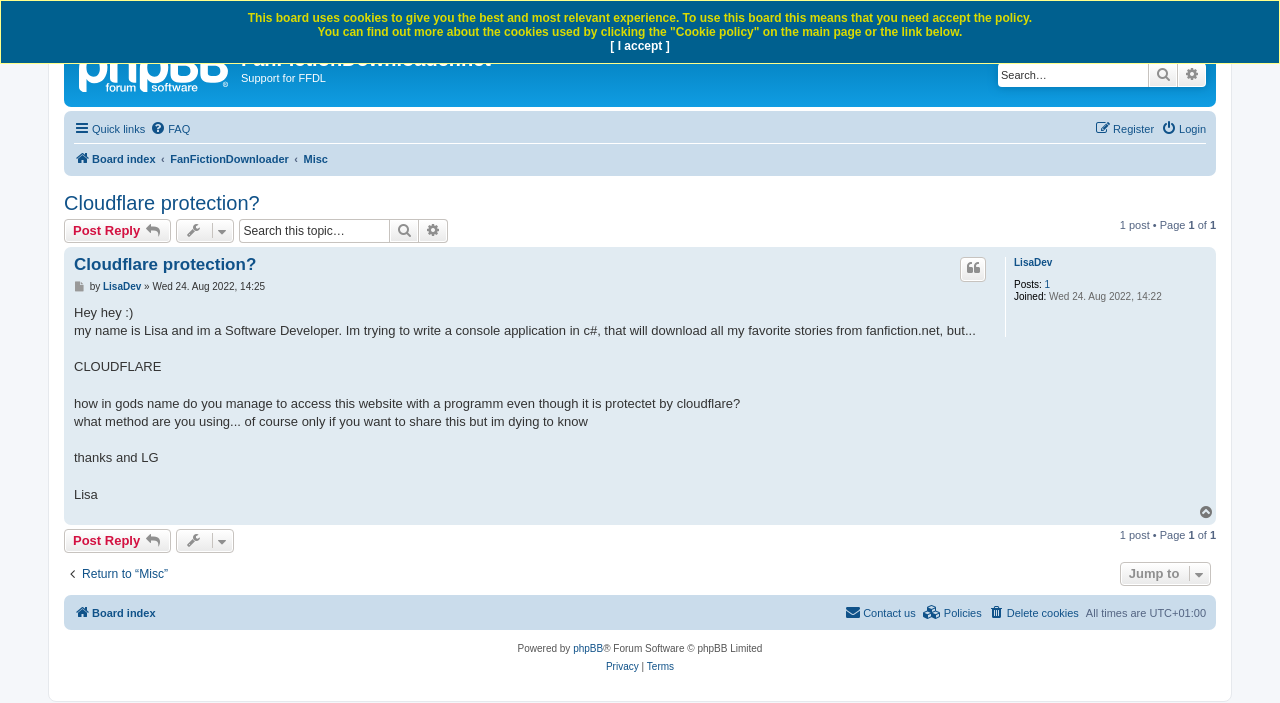Describe in detail what you see on the webpage.

This webpage is a forum discussion page on FanFictionDownloader.net, with a title "Cloudflare protection?" at the top. The page has a navigation menu at the top with links to "Board index", "Quick links", "FAQ", "Login", and "Register". Below the navigation menu, there is a search bar with a "Search" button and an "Advanced search" link.

The main content of the page is a discussion thread with a heading "Cloudflare protection?" and a post from a user named LisaDev. The post is a question about how to access a website protected by Cloudflare using a program. The post is followed by a series of text paragraphs and a signature from the user.

On the right side of the page, there is a section with information about the user who made the post, including their username, number of posts, and join date. Below this section, there are links to "Quote", "Post", and "Top".

At the bottom of the page, there is a notice about the use of cookies on the board, with a link to the cookie policy and an "I accept" button. There is also a footer menu with links to "Board index", "All times are UTC+1", "Delete cookies", "Policies", and "Contact us". The page is powered by phpBB forum software.